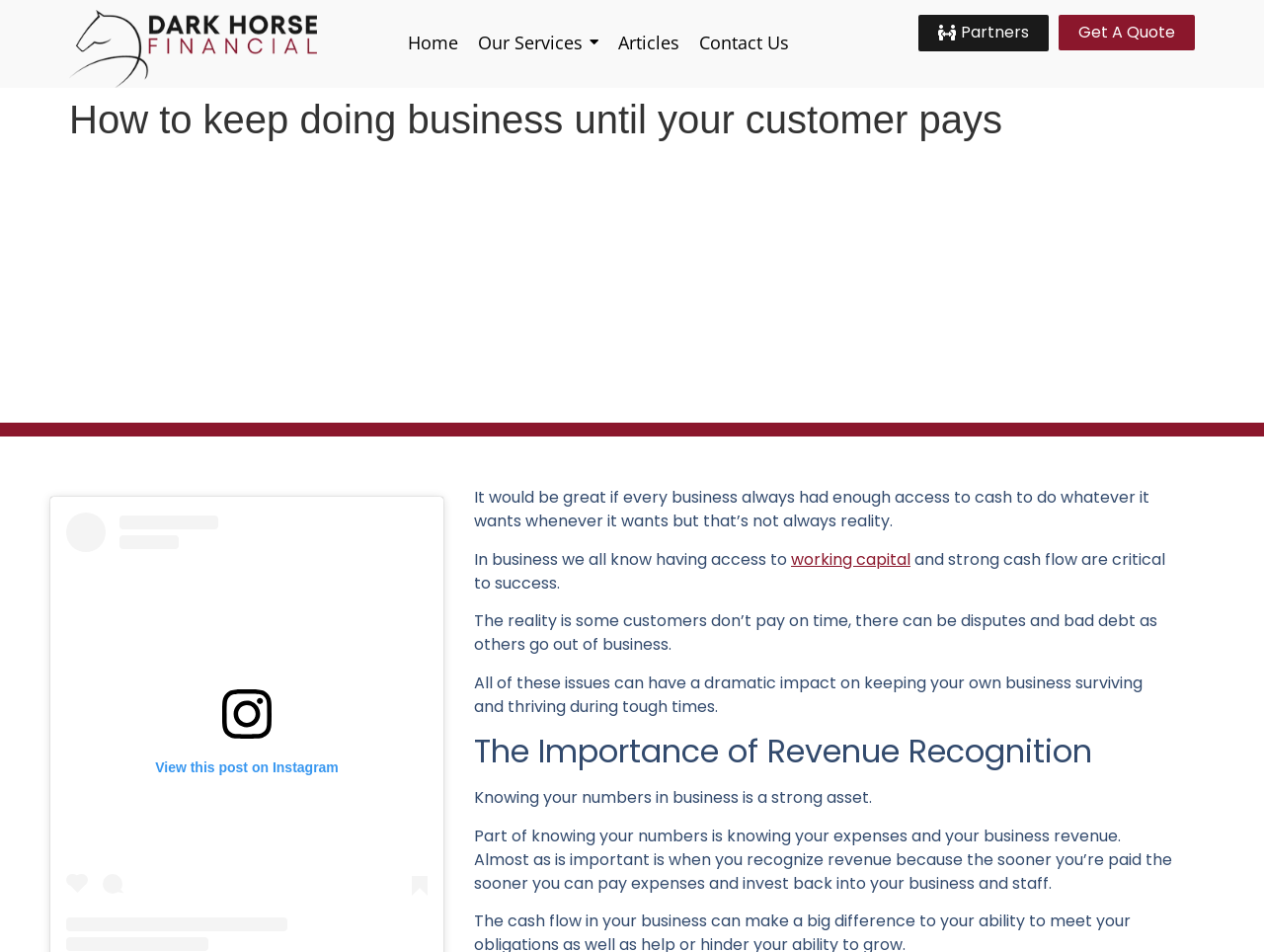Illustrate the webpage thoroughly, mentioning all important details.

The webpage is about the importance of cash flow and revenue recognition in business. At the top left corner, there is a Darkhorse Logo, which is an image linked to the company's homepage. Next to it, there are several navigation links, including "Home", "Our Services", "Articles", "Contact Us", "Partners", and "Get A Quote", which are aligned horizontally across the top of the page.

Below the navigation links, there is a large heading that reads "How to keep doing business until your customer pays". Below this heading, there is a brief introduction to the article, which discusses the importance of having access to cash and strong cash flow in business. The text explains that some customers may not pay on time, leading to disputes and bad debt, which can have a significant impact on a business's survival.

The article continues with a section titled "The Importance of Revenue Recognition", which emphasizes the need for businesses to know their numbers, including expenses and revenue. The text explains that recognizing revenue is crucial, as it allows businesses to pay expenses and invest back into their operations and staff.

On the right side of the page, there is a link to view a post on Instagram, which includes an image. The image is positioned below the navigation links and above the main article content.